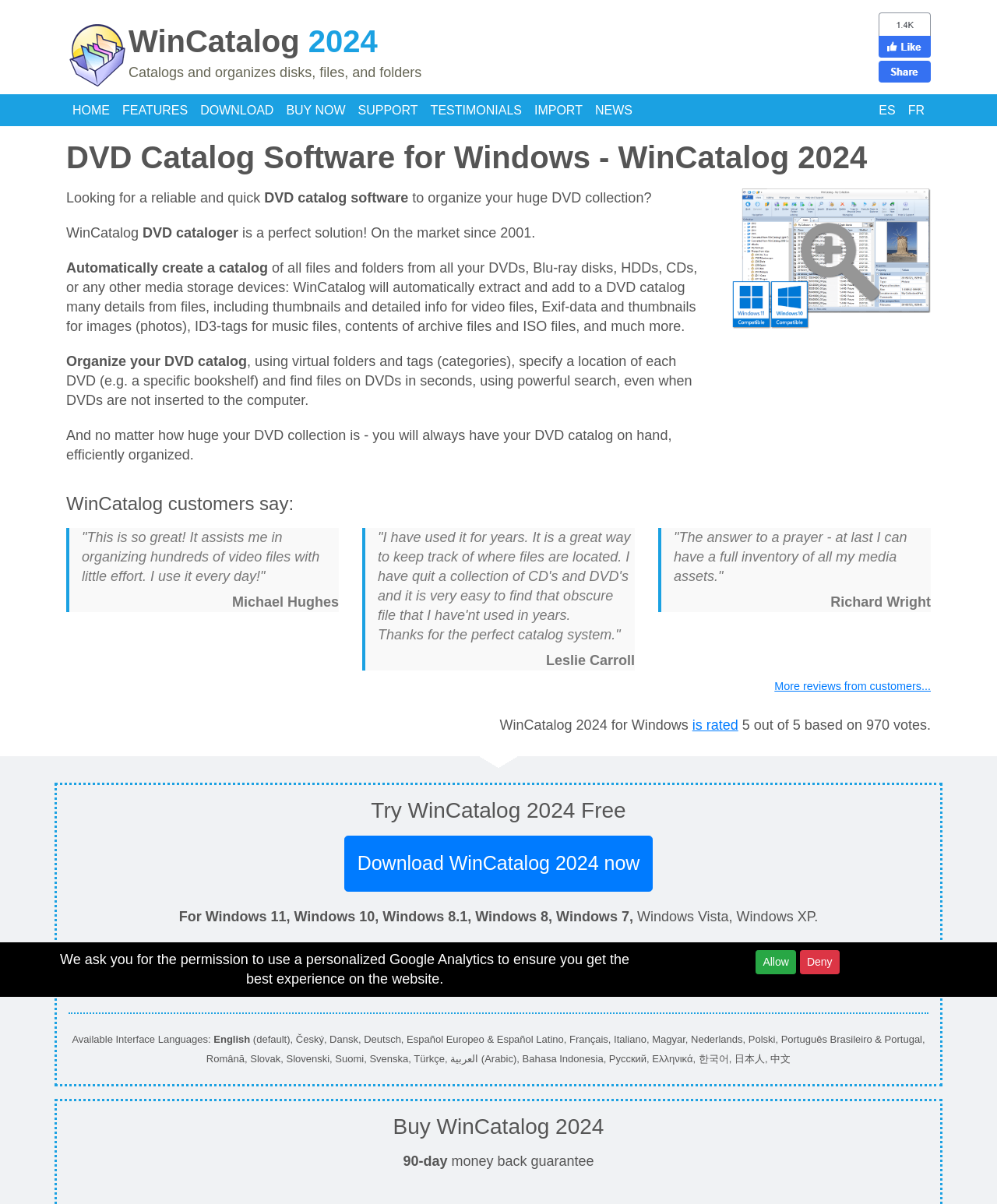What languages are available for WinCatalog 2024?
Based on the visual details in the image, please answer the question thoroughly.

The webpage lists multiple languages available for WinCatalog 2024, including English, Český, Dansk, Deutsch, Español, Français, Italiano, and many others, indicating that the software supports a wide range of languages.